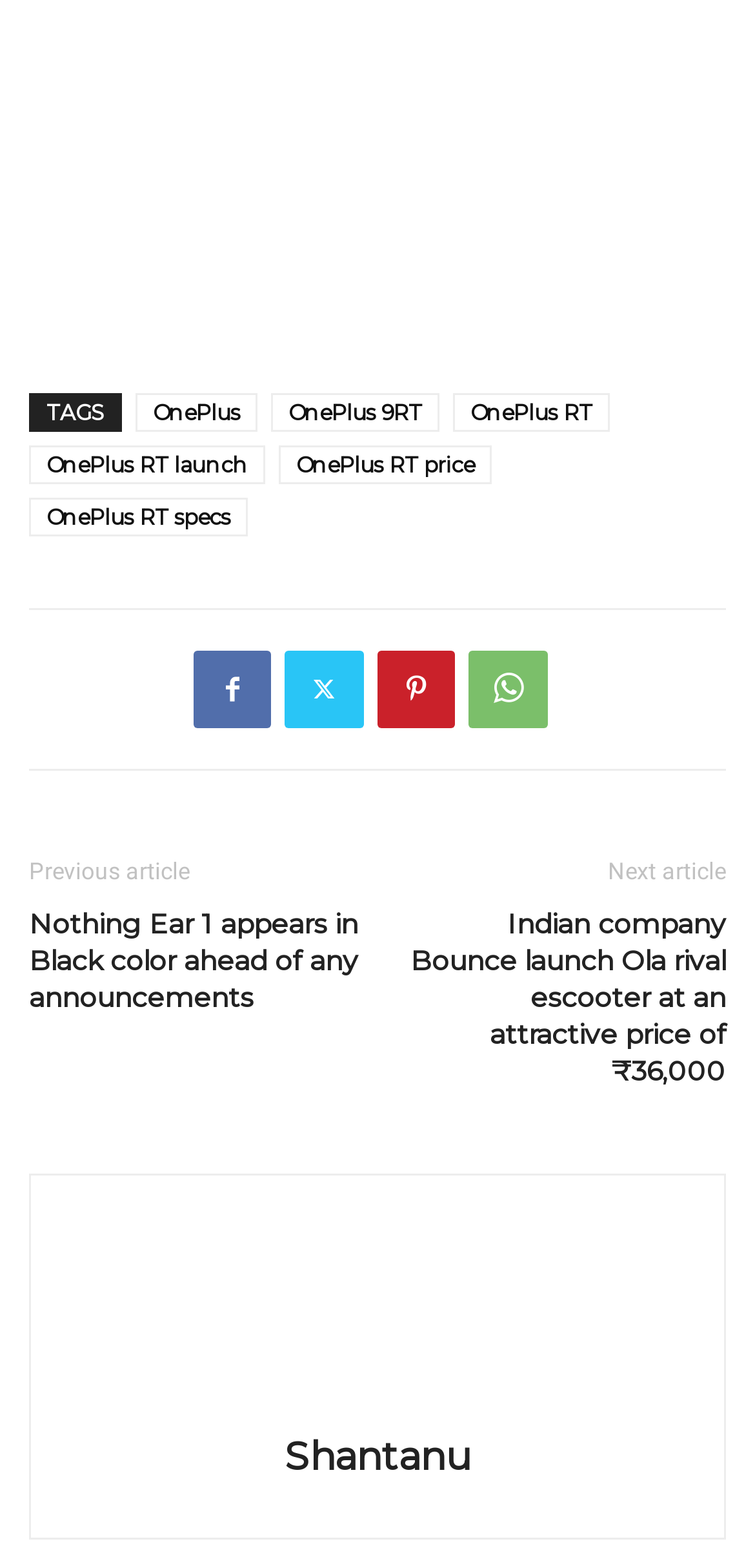Please respond in a single word or phrase: 
Who is the author of the article?

Shantanu